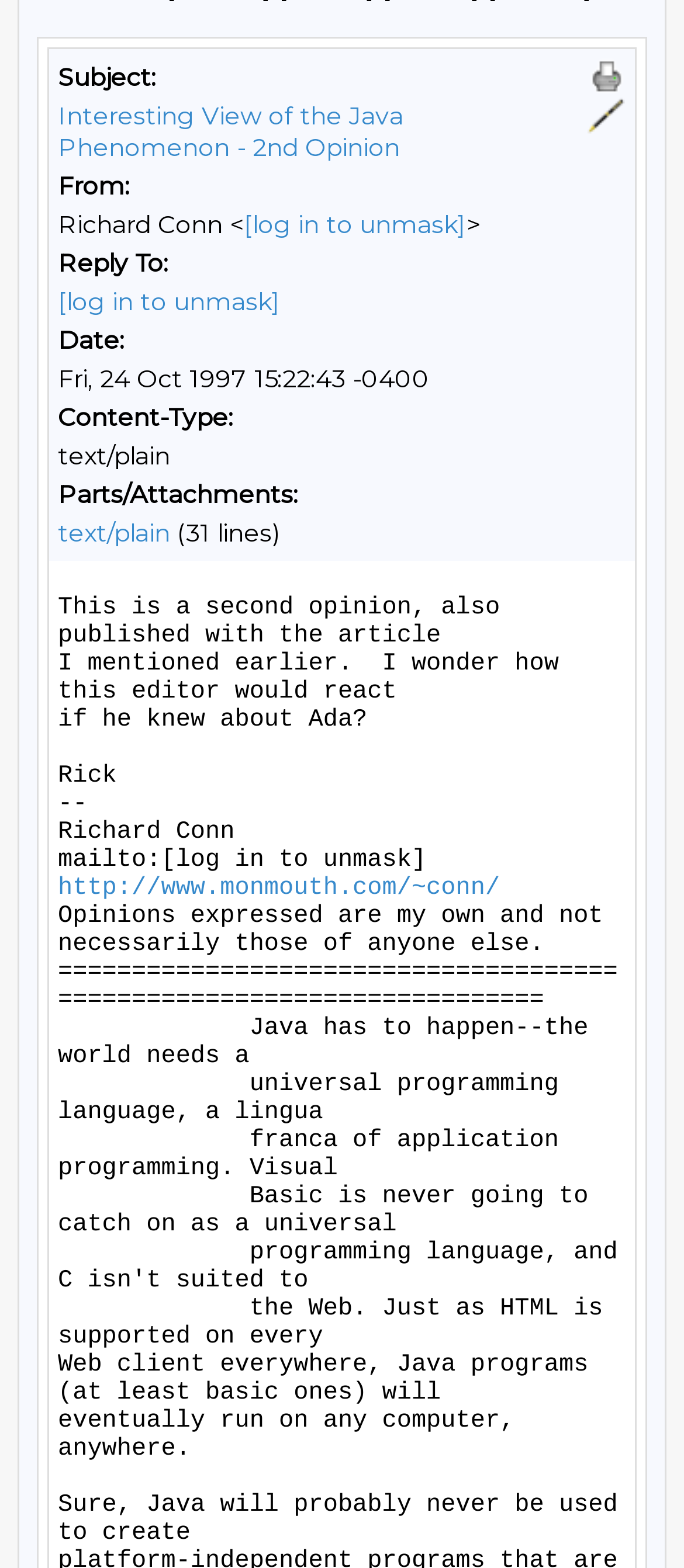Calculate the bounding box coordinates for the UI element based on the following description: "text/plain". Ensure the coordinates are four float numbers between 0 and 1, i.e., [left, top, right, bottom].

[0.085, 0.33, 0.249, 0.35]